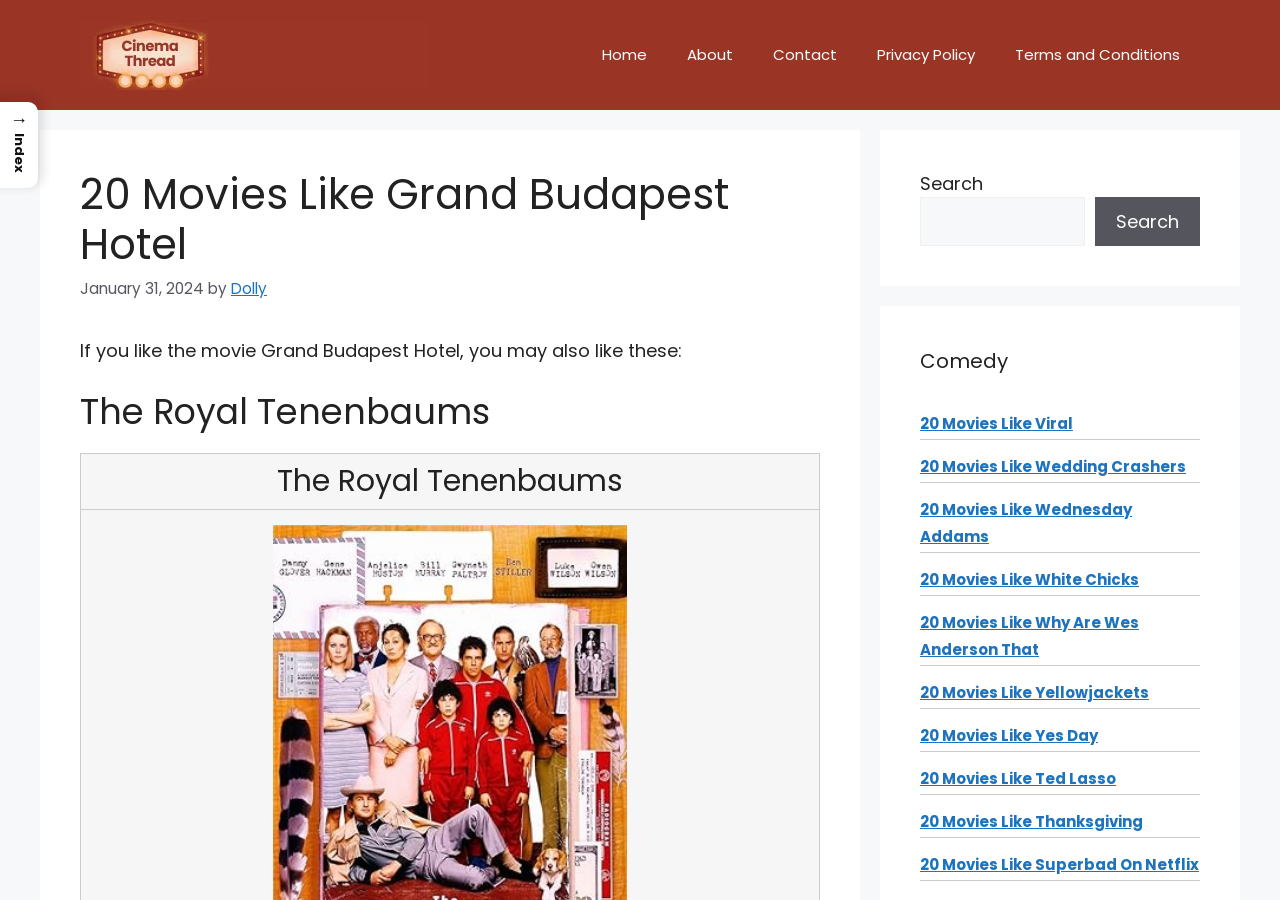Provide a one-word or one-phrase answer to the question:
How many movies are listed on this webpage?

12